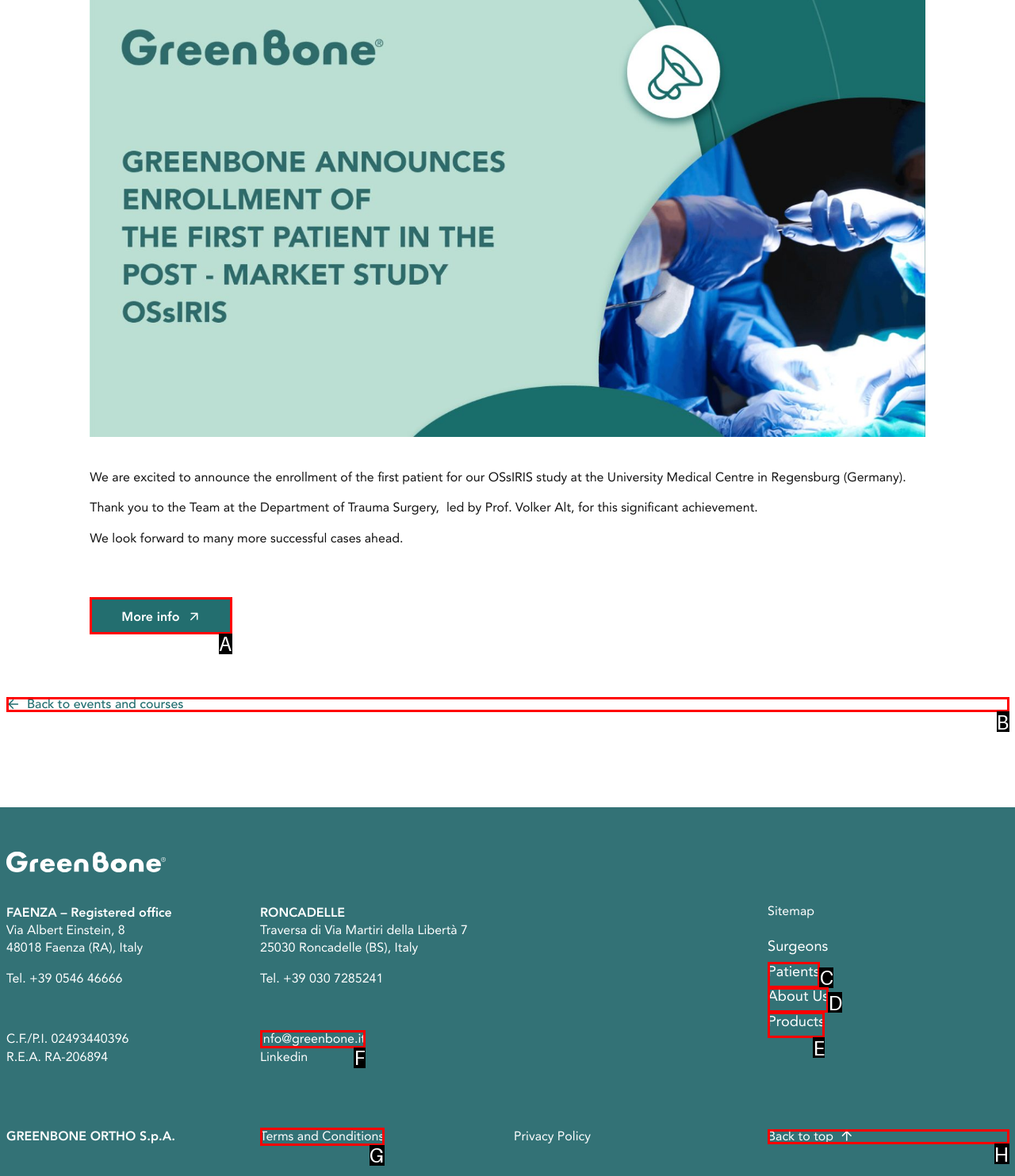Identify the option that corresponds to the given description: About Us. Reply with the letter of the chosen option directly.

D